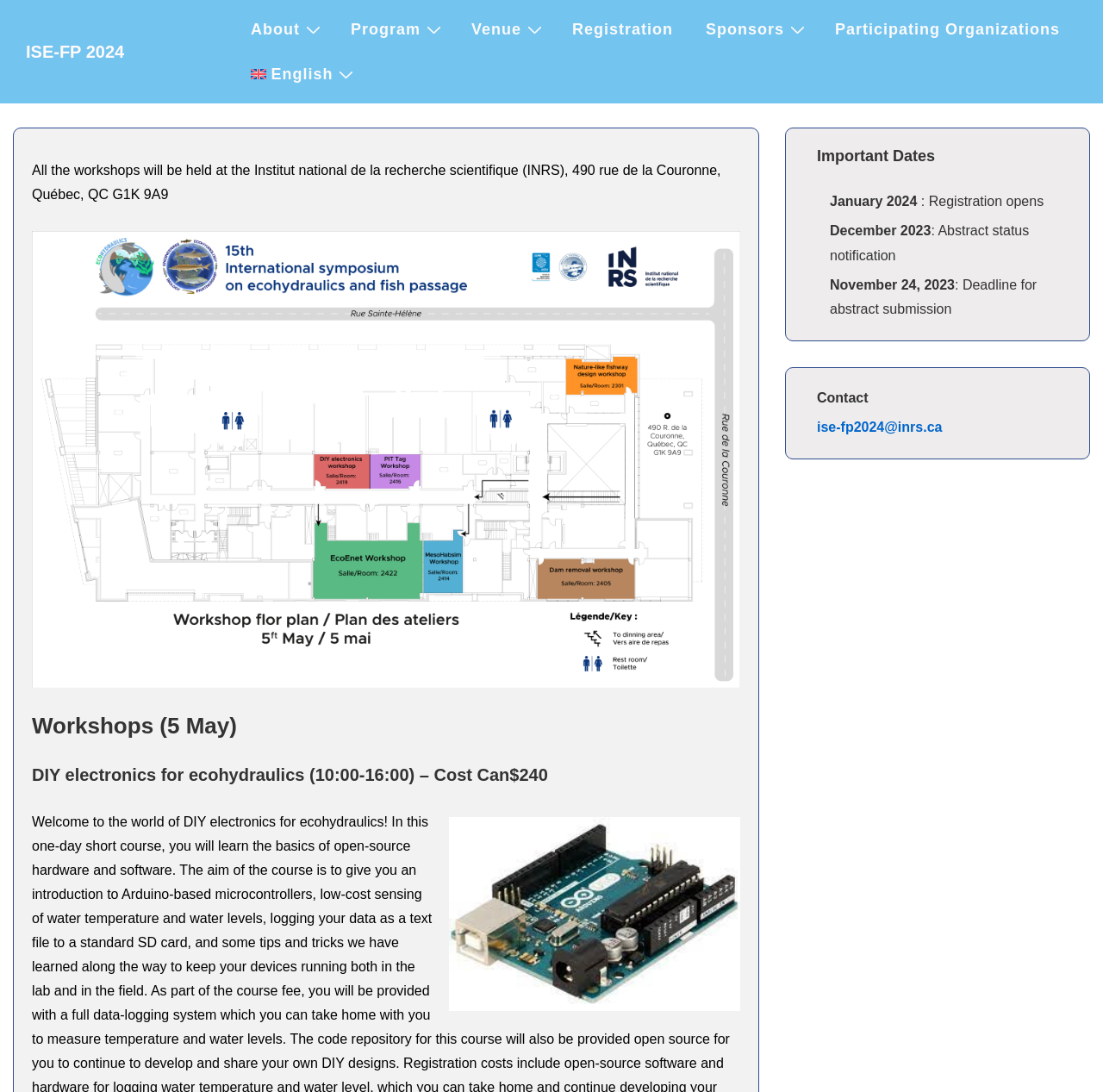Give a comprehensive overview of the webpage, including key elements.

The webpage is about the Workshops of ISE-FP 2024, taking place on May 5. At the top, there is a link to the main page of ISE-FP 2024. Below it, a main navigation menu is located, with the title "Main Navigation". The menu has several links, including "About", "Program", "Venue", "Registration", "Sponsors", "Participating Organizations", and "English". Each of these links has a small icon next to it.

Below the navigation menu, there is a section that provides information about the workshops. It starts with a heading "Workshops (5 May)" and lists a workshop titled "DIY electronics for ecohydraulics" with its schedule and cost. There is also a figure related to this workshop.

On the right side of the page, there is a section titled "Important Dates", which lists several dates with corresponding events, including the registration opening date, abstract status notification date, and deadline for abstract submission.

At the bottom of the page, there is a "Contact" section with an email address "ise-fp2024@inrs.ca" for inquiries.